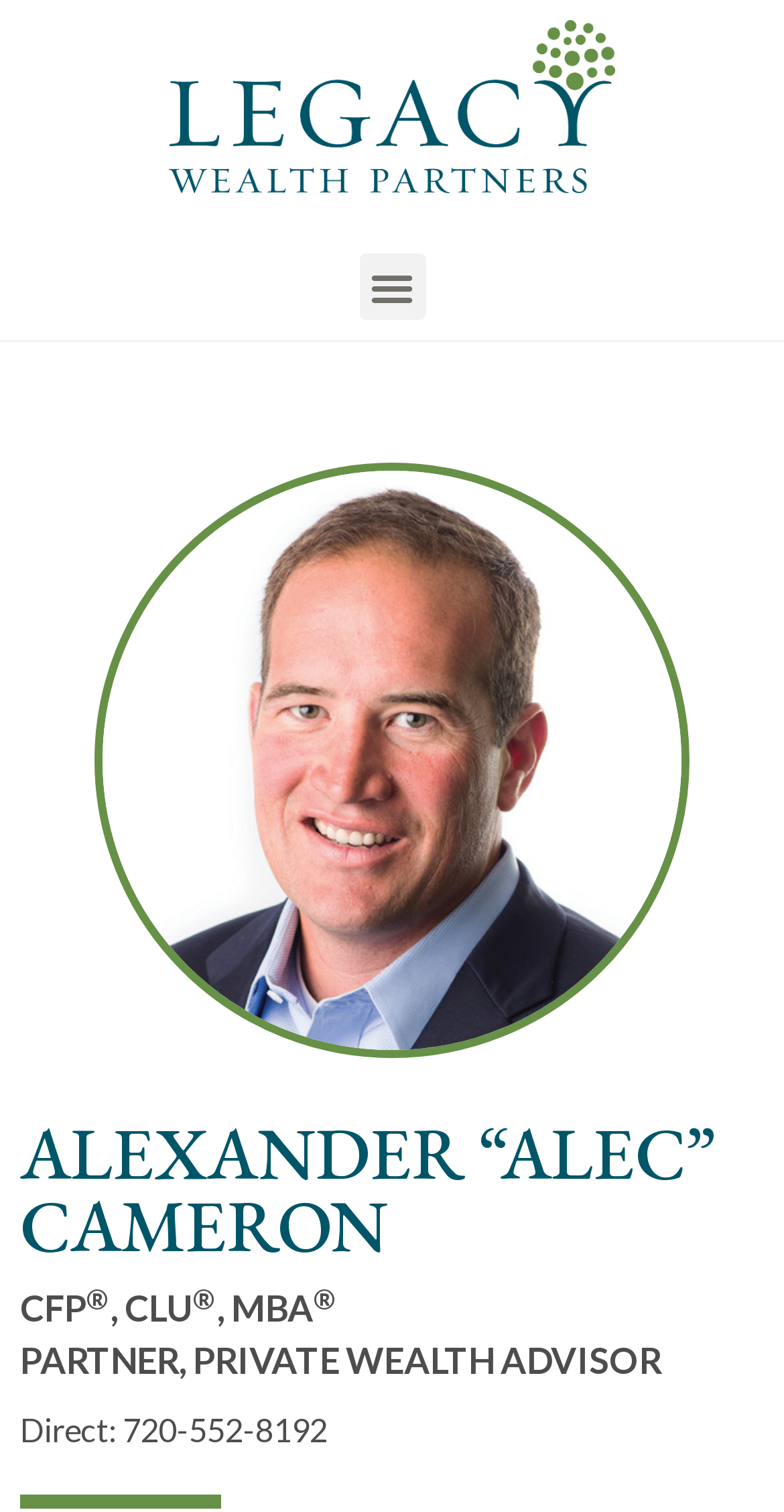Create an elaborate caption for the webpage.

The webpage is about Alexander "Alec" Cameron, a partner and private wealth advisor at Legacy Wealth Partners, LLC. At the top left corner, there is a link to the Legacy Wealth Partners logo, accompanied by an image of the logo. Next to it, on the right, is a menu toggle button.

Below the logo and menu toggle button, there is a large image of Alec Cameron, taking up most of the width of the page. Above the image, there are three headings that provide information about Alec Cameron. The first heading displays his name, "ALEXANDER “ALEC” CAMERON". The second heading lists his credentials, "CFP®, CLU®, MBA® PARTNER, PRIVATE WEALTH ADVISOR", with the registered trademark symbols (®) superscripted. The third heading shows his contact information, "Direct: 720-552-8192", which is also a clickable link.

Overall, the webpage has a simple and clean layout, with a focus on showcasing Alec Cameron's professional profile and contact information.